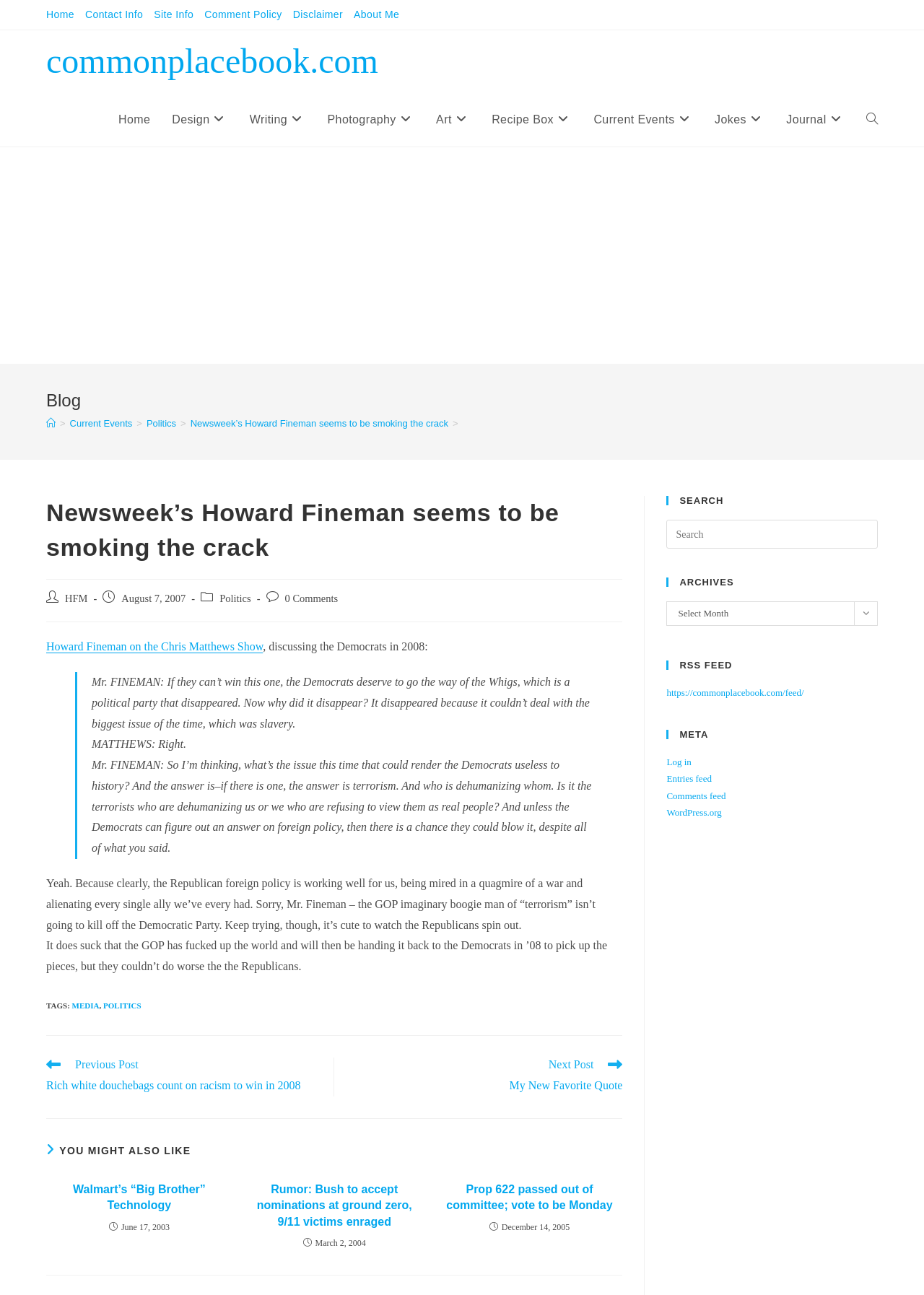Articulate a detailed summary of the webpage's content and design.

This webpage appears to be a blog post from "commonplacebook.com" with the title "Newsweek’s Howard Fineman seems to be smoking the crack". At the top of the page, there are several links to different sections of the website, including "Home", "Contact Info", "Site Info", "Comment Policy", "Disclaimer", and "About Me". 

Below these links, there is a table with links to various categories, such as "Design", "Writing", "Photography", "Art", "Recipe Box", "Current Events", "Jokes", and "Journal". 

To the right of the table, there is an advertisement iframe. 

The main content of the webpage is a blog post discussing Howard Fineman's comments on the Chris Matthews Show. The post includes a blockquote with a transcript of the conversation, followed by the author's response to Fineman's comments. 

Below the main content, there are links to related articles, including "Rich white douchebags count on racism to win in 2008" and "My New Favorite Quote". 

Further down, there is a section titled "YOU MIGHT ALSO LIKE" with three article previews, including "Walmart’s “Big Brother” Technology", "Rumor: Bush to accept nominations at ground zero, 9/11 victims enraged", and "Prop 622 passed out of committee; vote to be Monday". 

On the right side of the page, there is a sidebar with a search box, archives, and an RSS feed link.